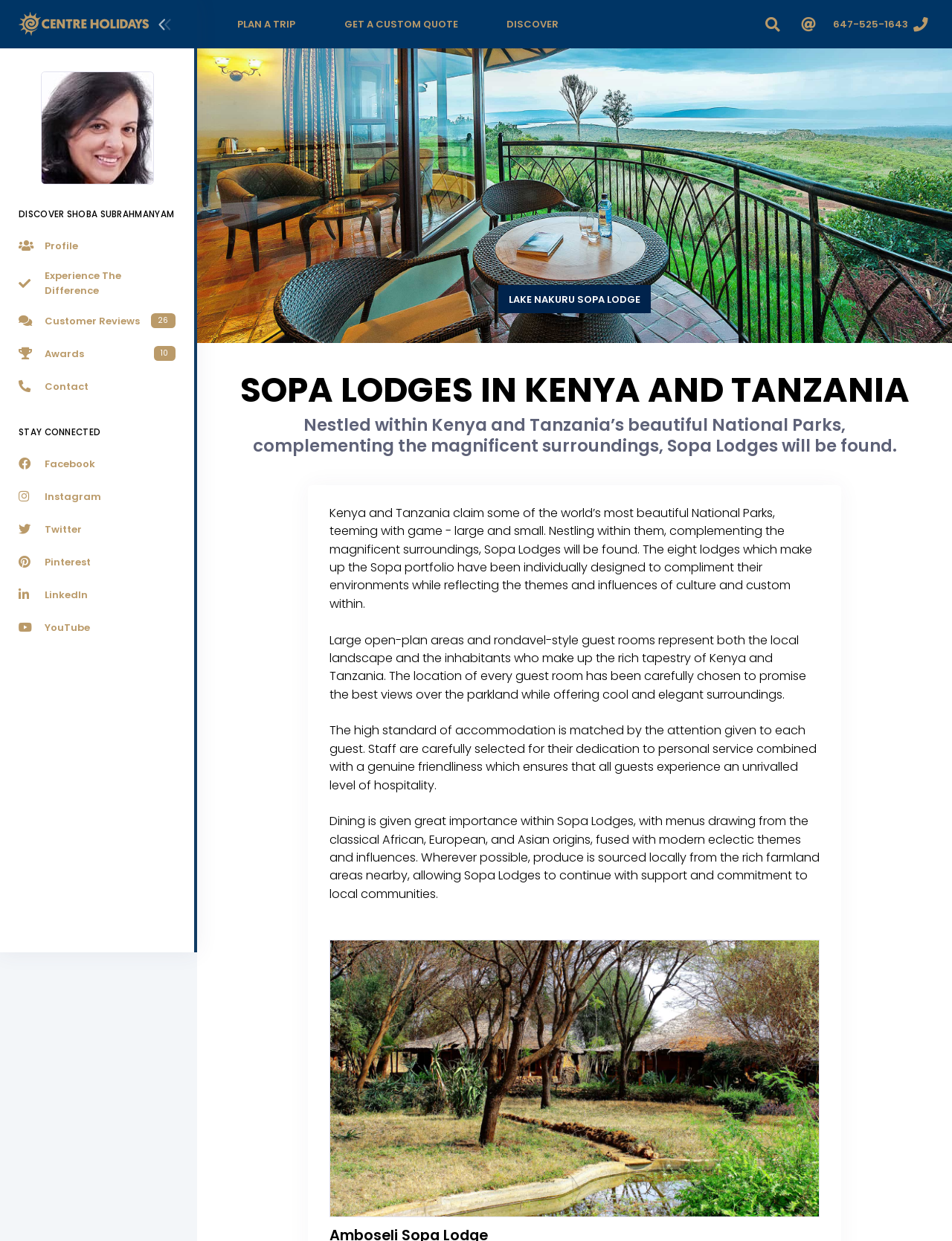Please identify the primary heading of the webpage and give its text content.

SOPA LODGES IN KENYA AND TANZANIA